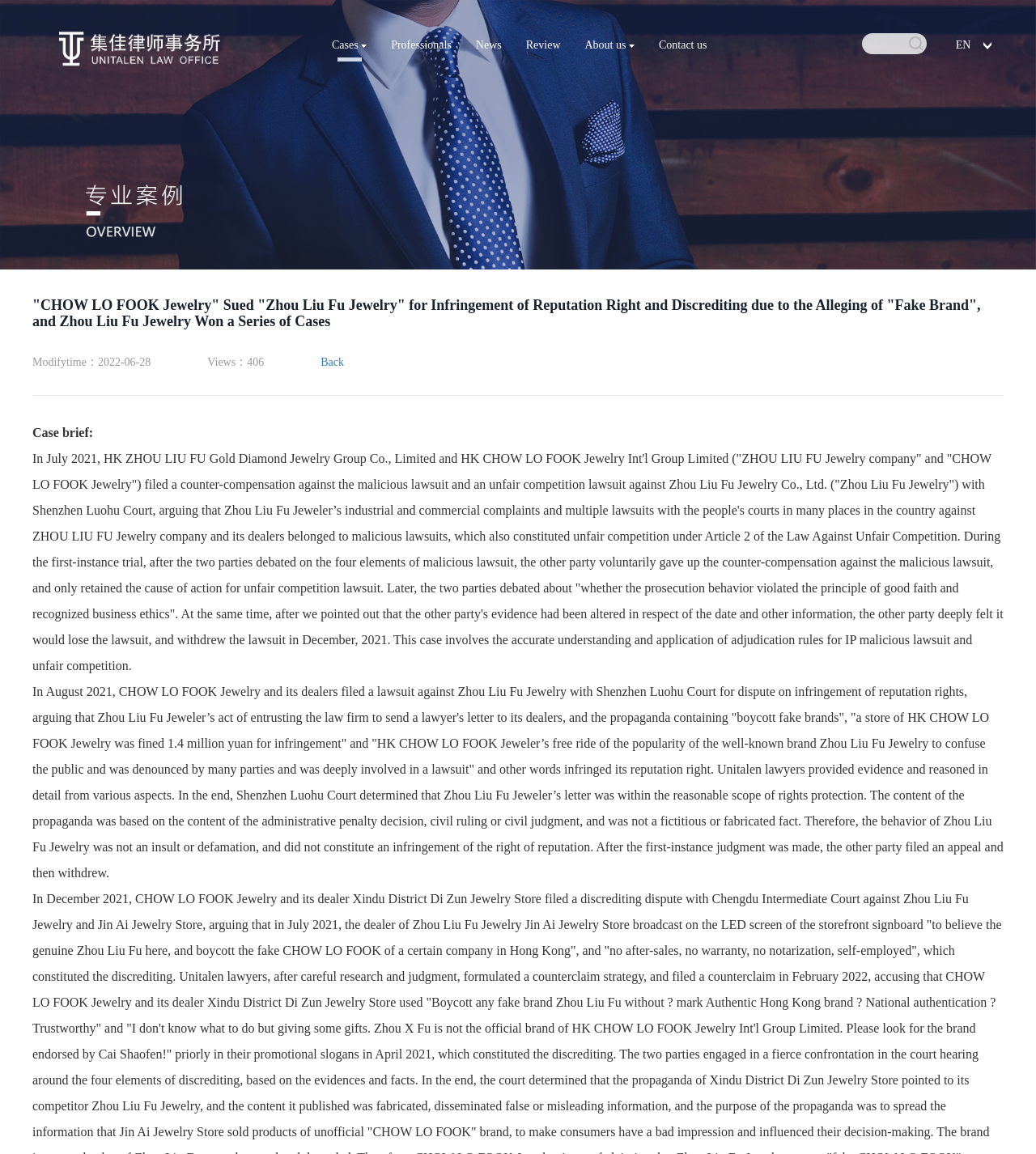What is the name of the jewelry company that sued Zhou Liu Fu Jewelry?
Using the visual information from the image, give a one-word or short-phrase answer.

CHOW LO FOOK Jewelry